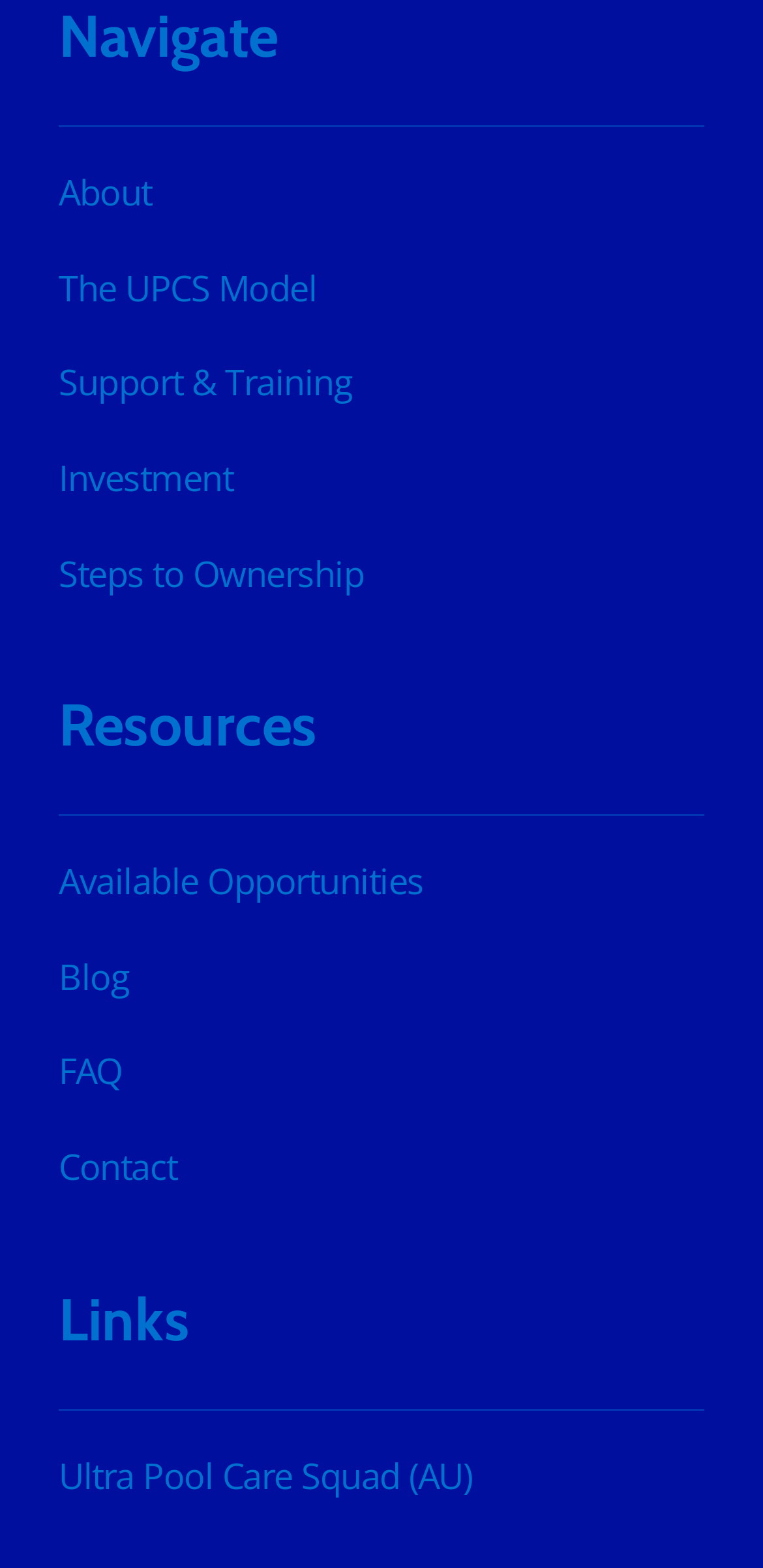Provide a brief response to the question using a single word or phrase: 
What is the last link in the navigation section?

Ultra Pool Care Squad (AU)